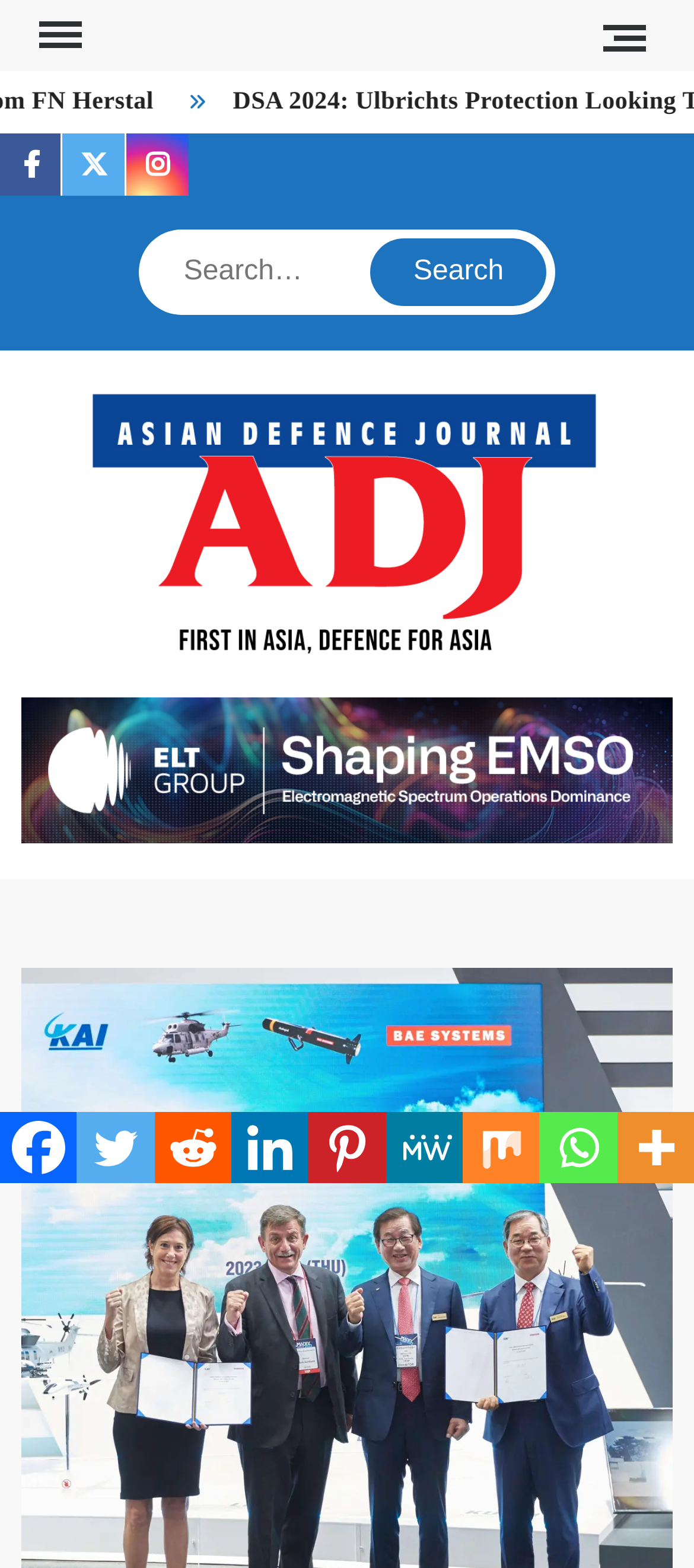Pinpoint the bounding box coordinates of the area that must be clicked to complete this instruction: "Visit Asian Defence Journal".

[0.118, 0.246, 0.87, 0.422]